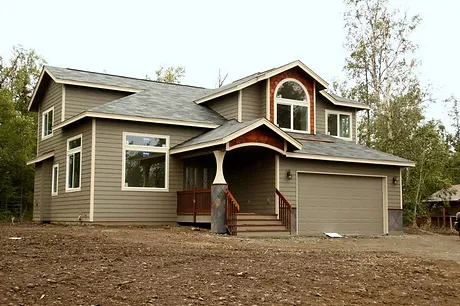Describe all the important aspects and features visible in the image.

The image captures a modern, well-designed house that exemplifies both aesthetic appeal and functionality. This two-story home features a blend of contemporary architectural elements, including a spacious front porch supported by sleek columns. A charming gable accentuates the entrance, while large windows adorn the facade, allowing ample natural light to illuminate the interior spaces.

The house is finished in a warm, neutral palette with subtle trim details that enhance its visual interest. The garage is conveniently integrated into the design, providing easy access. This design is especially suitable for families looking for a starter home or those who desire a budget-friendly option without compromising on space. The overall setting appears serene, complemented by a natural backdrop of trees, ideal for family living.